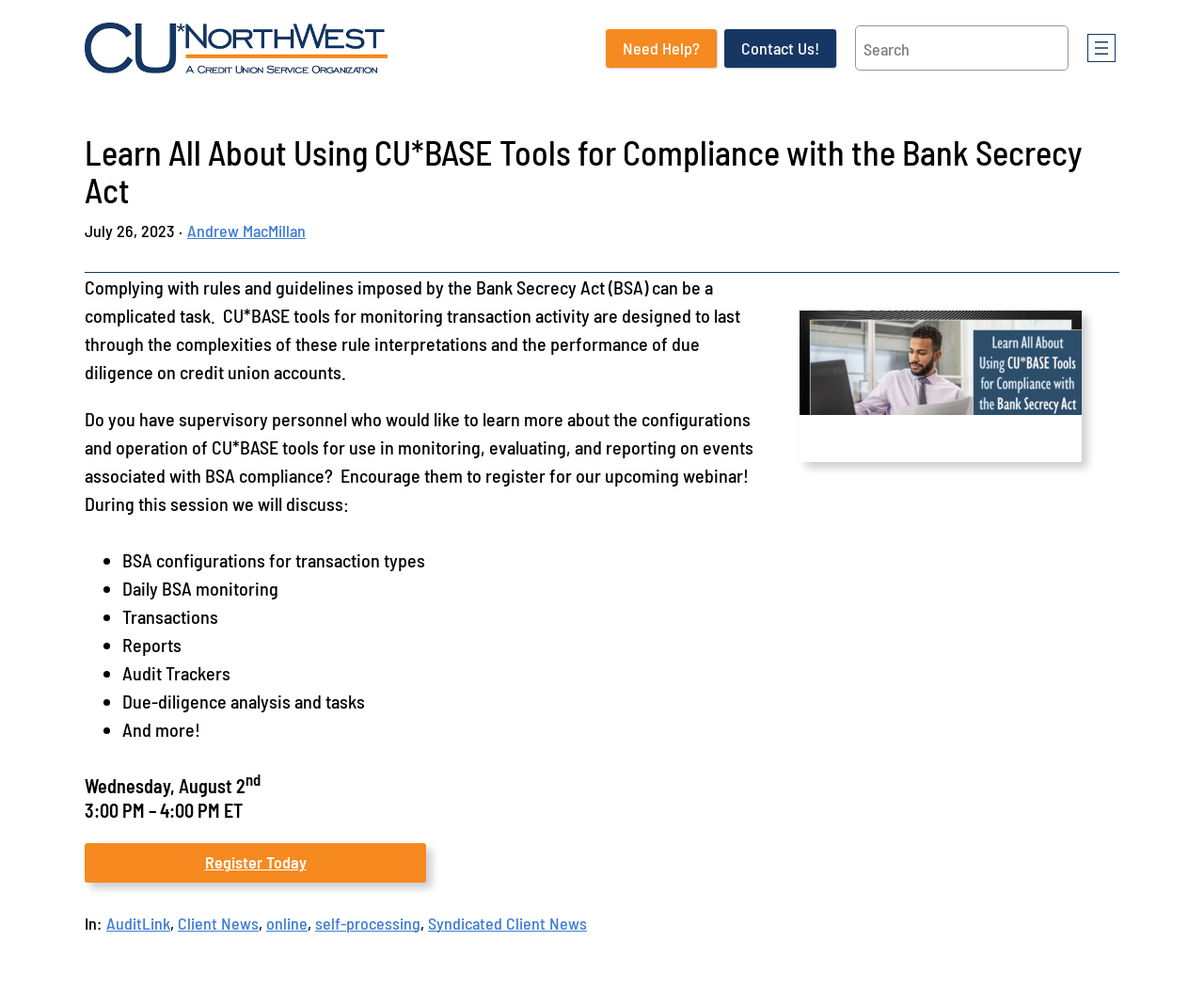What is the name of the credit union mentioned? Please answer the question using a single word or phrase based on the image.

CU*Northwest